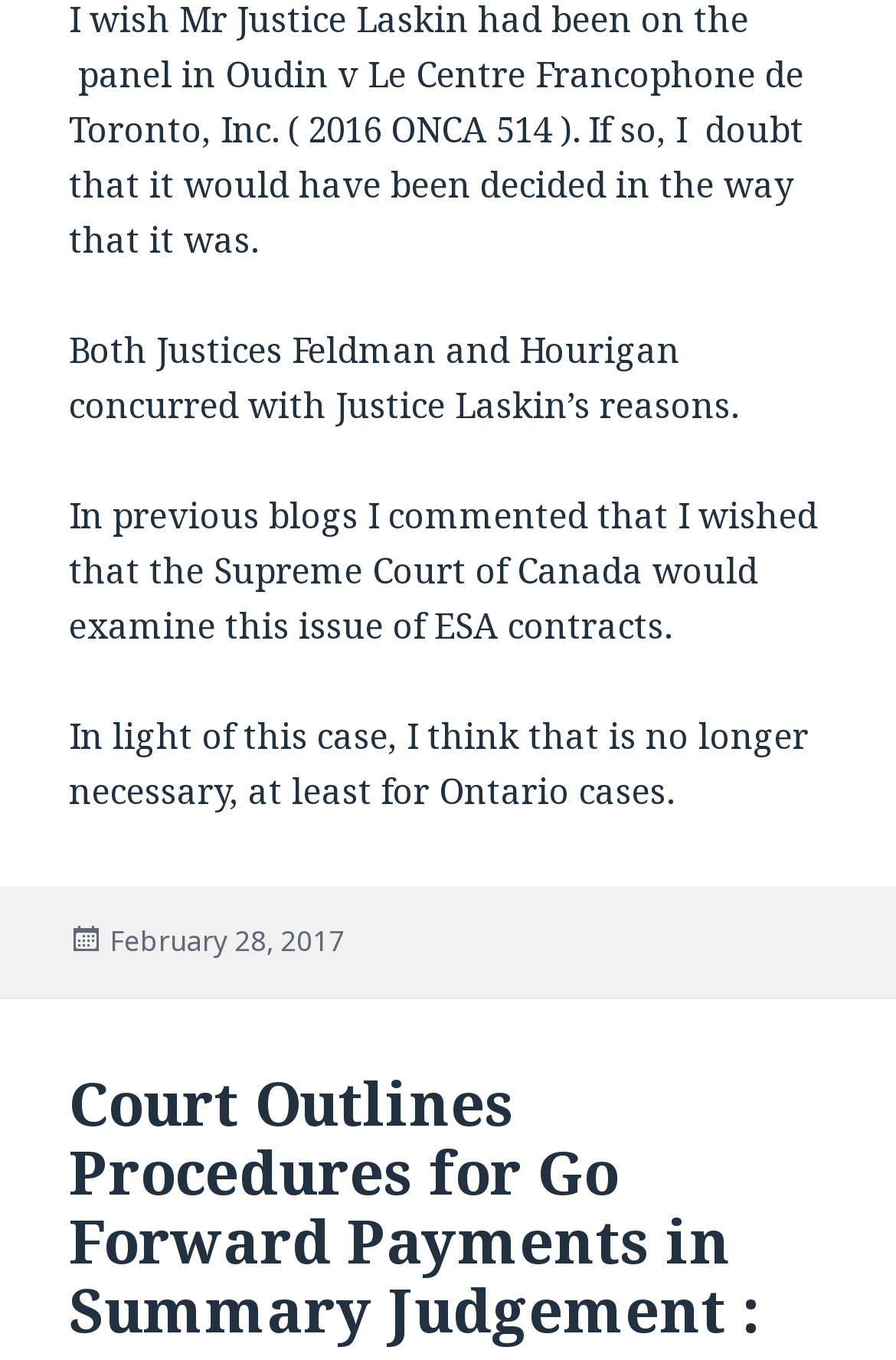Who concurred with Justice Laskin’s reasons?
Please provide a single word or phrase as your answer based on the image.

Justices Feldman and Hourigan